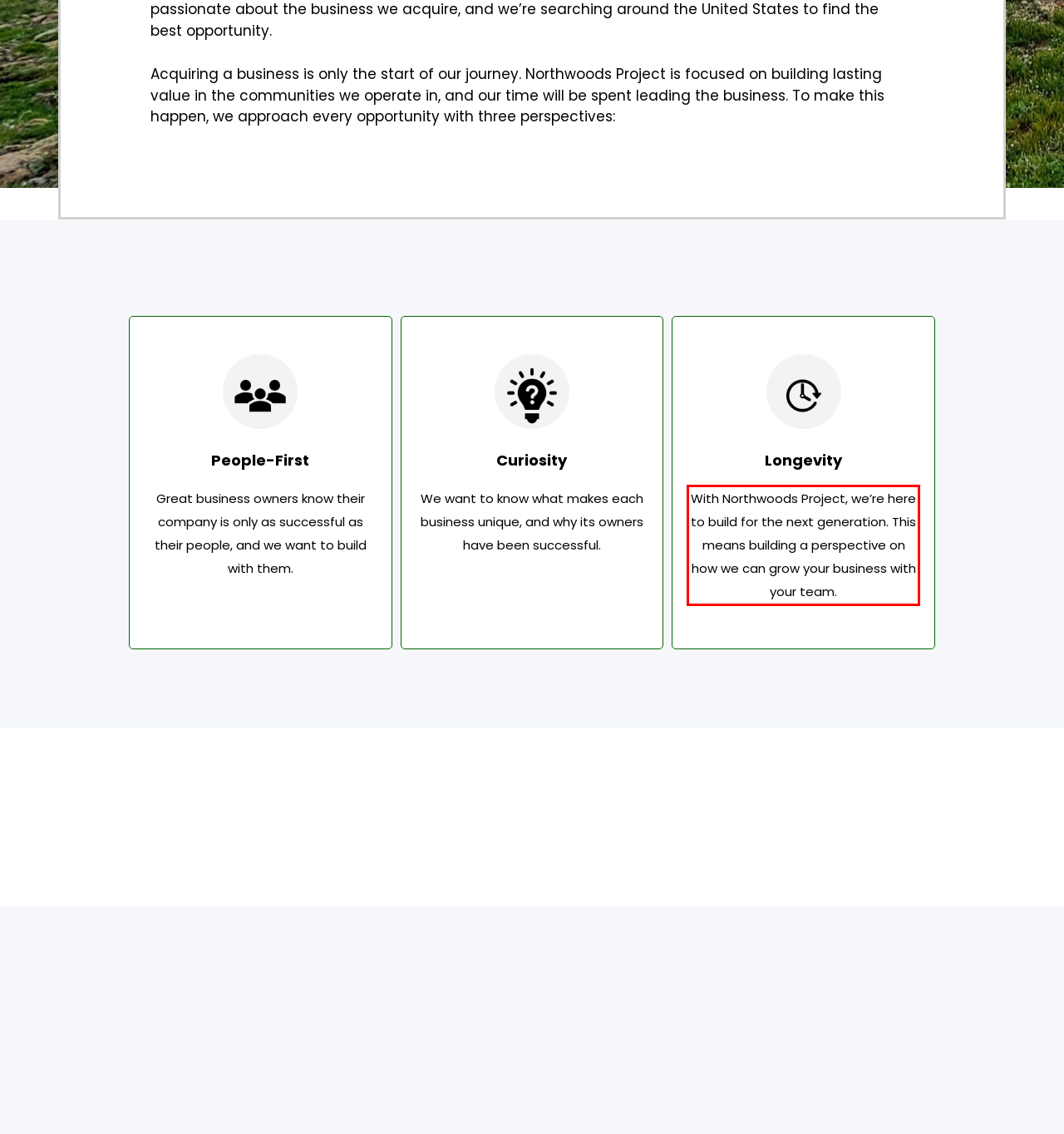Given a screenshot of a webpage containing a red bounding box, perform OCR on the text within this red bounding box and provide the text content.

With Northwoods Project, we’re here to build for the next generation. This means building a perspective on how we can grow your business with your team.